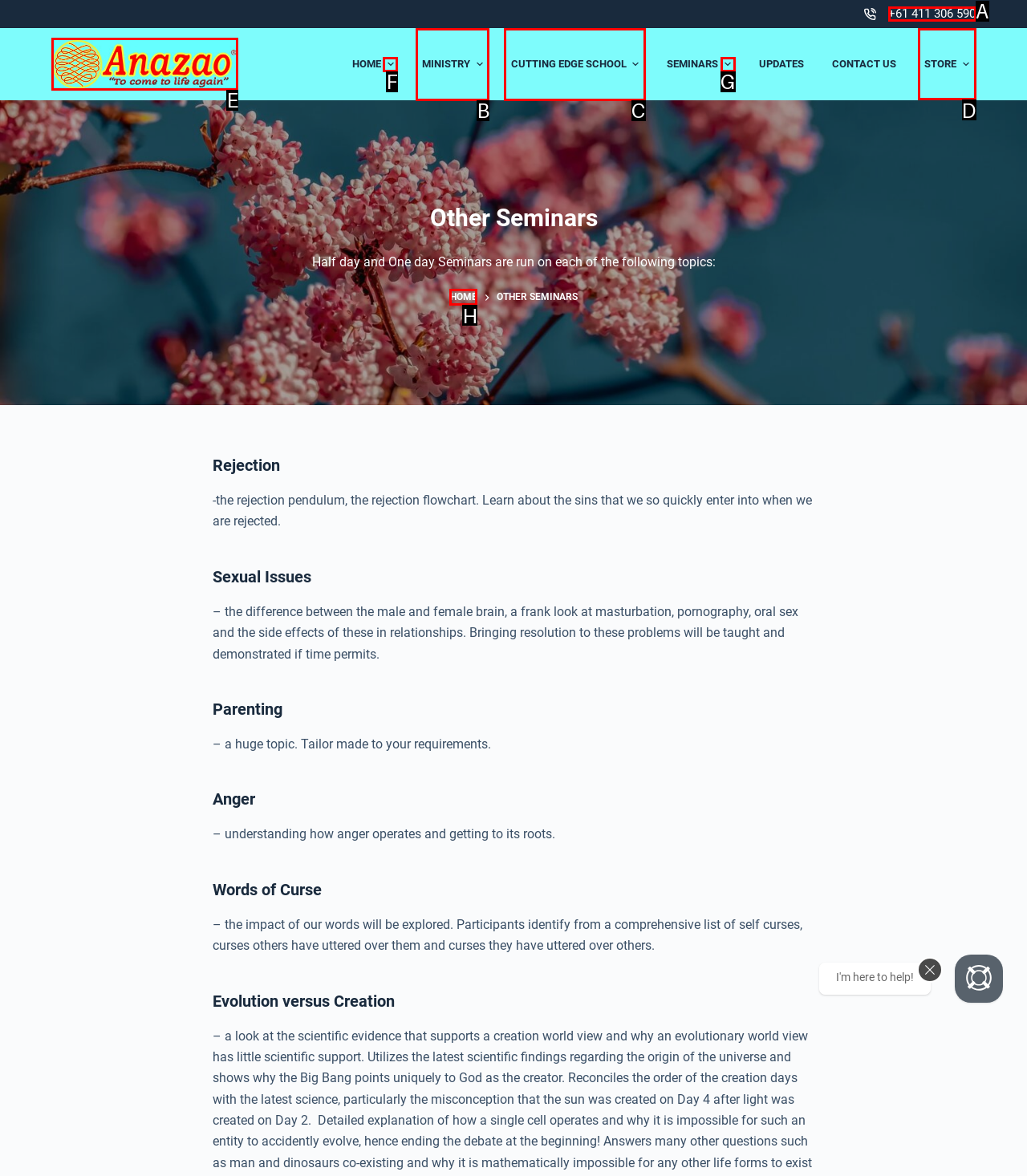Tell me which option I should click to complete the following task: Click the 'STORE' menu item Answer with the option's letter from the given choices directly.

D